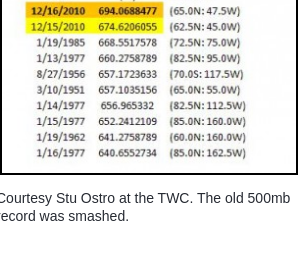What is the previous record of 500mb height?
With the help of the image, please provide a detailed response to the question.

The previous record of 500mb height is found in the table, which is 674.620650 meters, recorded on December 15, 2010, just a day before the new record was set.